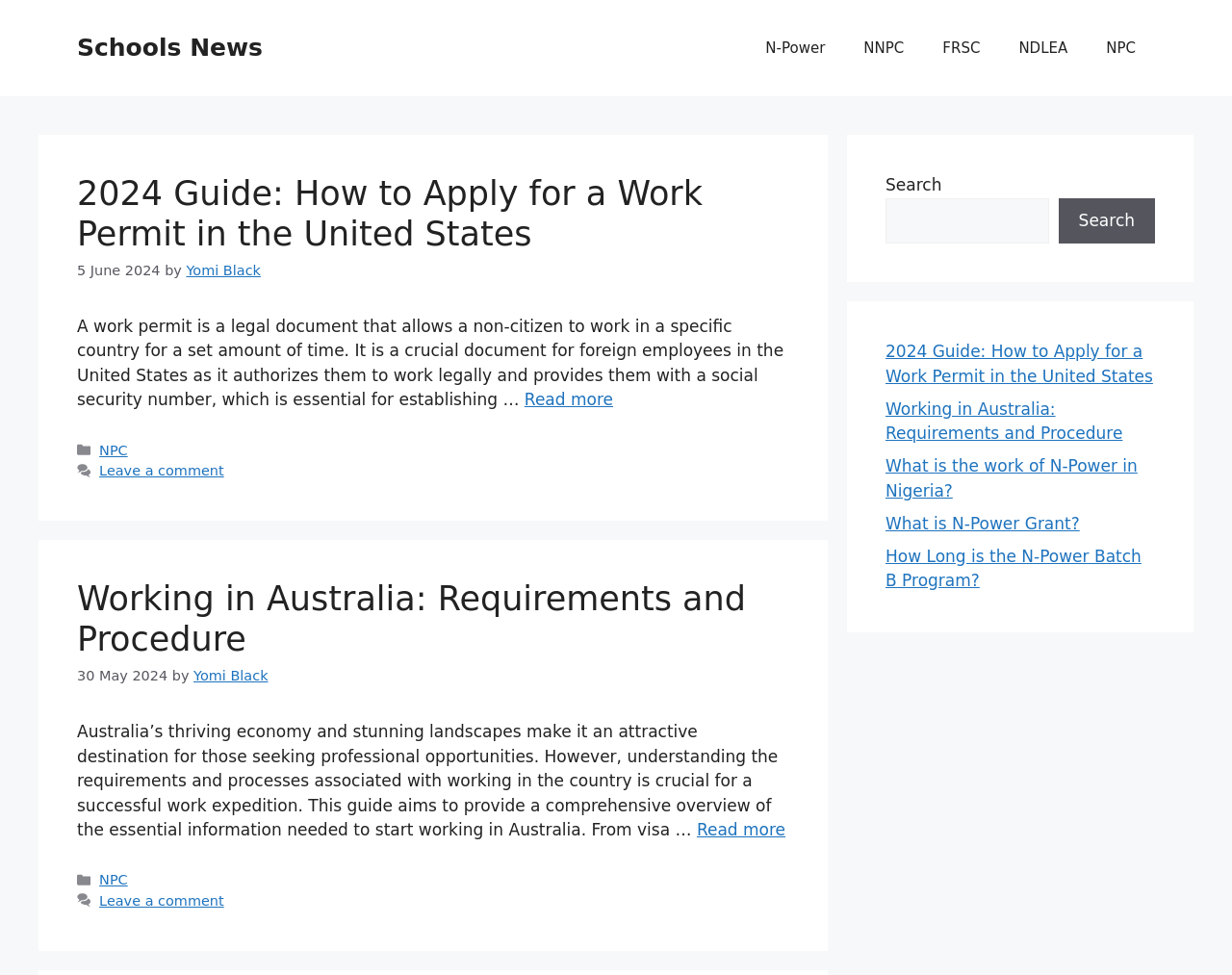Using details from the image, please answer the following question comprehensively:
How many links are in the navigation section?

I counted the number of link elements inside the navigation element, which are 'N-Power', 'NNPC', 'FRSC', 'NDLEA', and 'NPC', so there are 5 links in total.